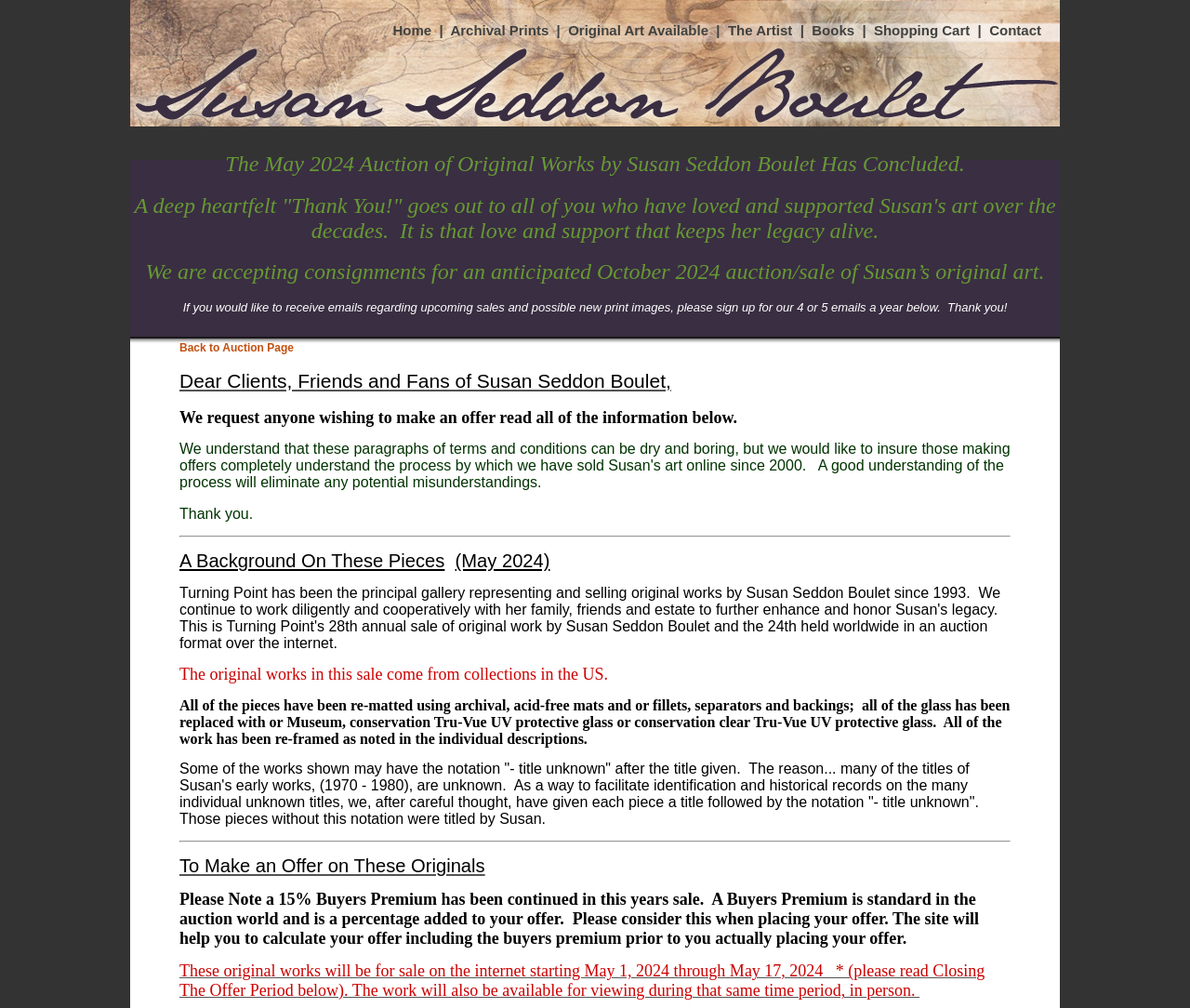Write an exhaustive caption that covers the webpage's main aspects.

The webpage is dedicated to the artwork of Susan Seddon-Boulet, featuring both original and print artwork for sale. At the top, there is a navigation menu with links to different sections, including "Home", "Archival Prints", "Original Art Available", "The Artist", "Books", "Shopping Cart", and "Contact".

Below the navigation menu, there are three headings that announce the conclusion of the May 2024 auction of original works by Susan Seddon Boulet, express gratitude to supporters, and inform visitors about an upcoming auction/sale of Susan's original art in October 2024.

To the right of these headings, there is a section that invites visitors to sign up for emails regarding upcoming sales and new print images. This section includes a brief message and a link to sign up.

Further down, there is a section addressed to clients, friends, and fans of Susan Seddon Boulet, which includes a message of appreciation and a separator line. Below this, there is a section titled "A Background On These Pieces" that provides information about the original works being sold, including their origin, re-matting, and re-framing.

The webpage also includes a section that explains the notation "- title unknown" used for some of the works, and another section that provides instructions on how to make an offer on the original artworks, including information about a 15% buyer's premium. Finally, there is a section that announces the sale period for the original works, from May 1 to May 17, 2024, and informs visitors that the works will be available for viewing during that time.